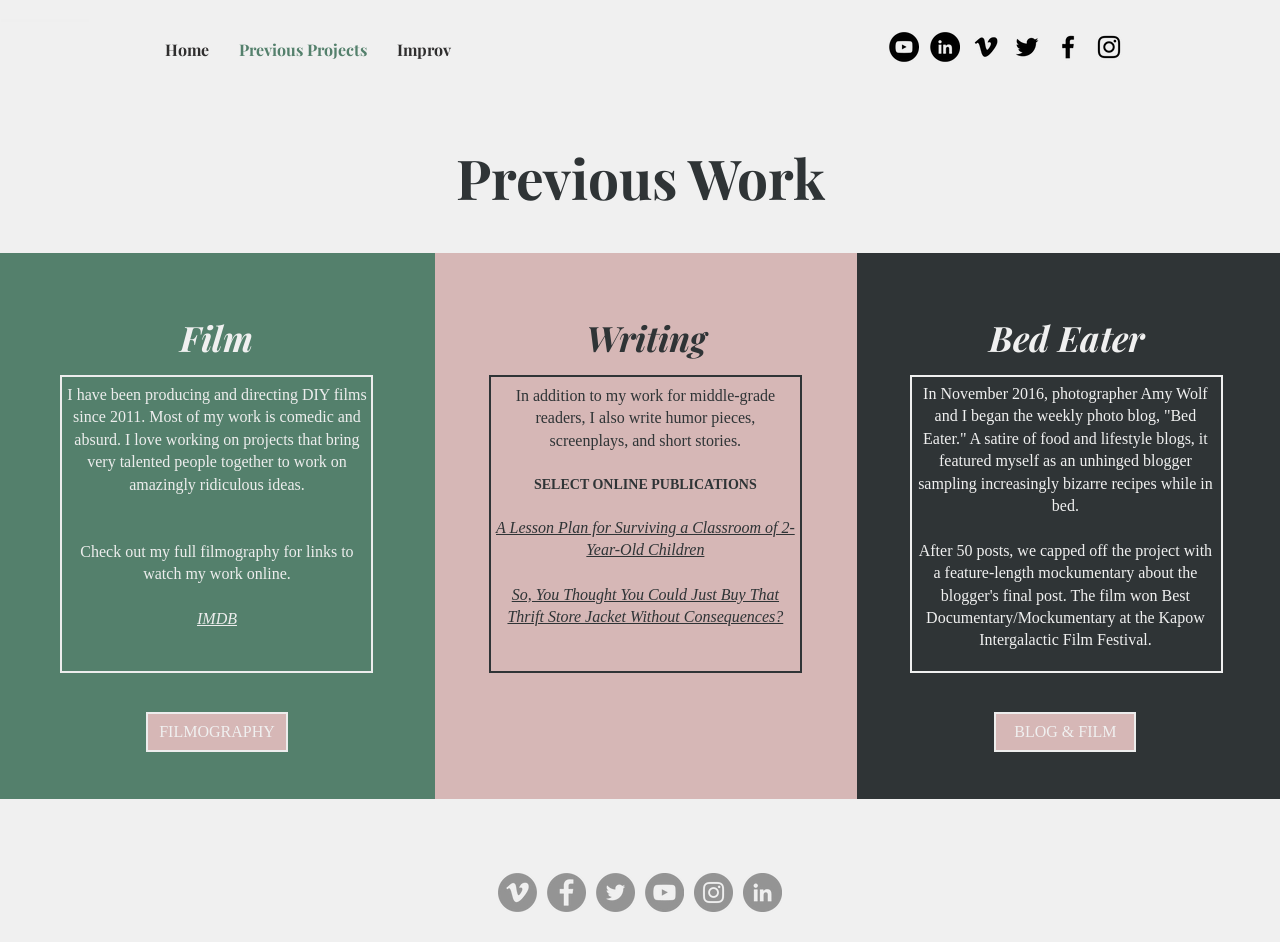Determine the bounding box coordinates of the clickable region to follow the instruction: "Click on Home".

[0.117, 0.039, 0.175, 0.066]